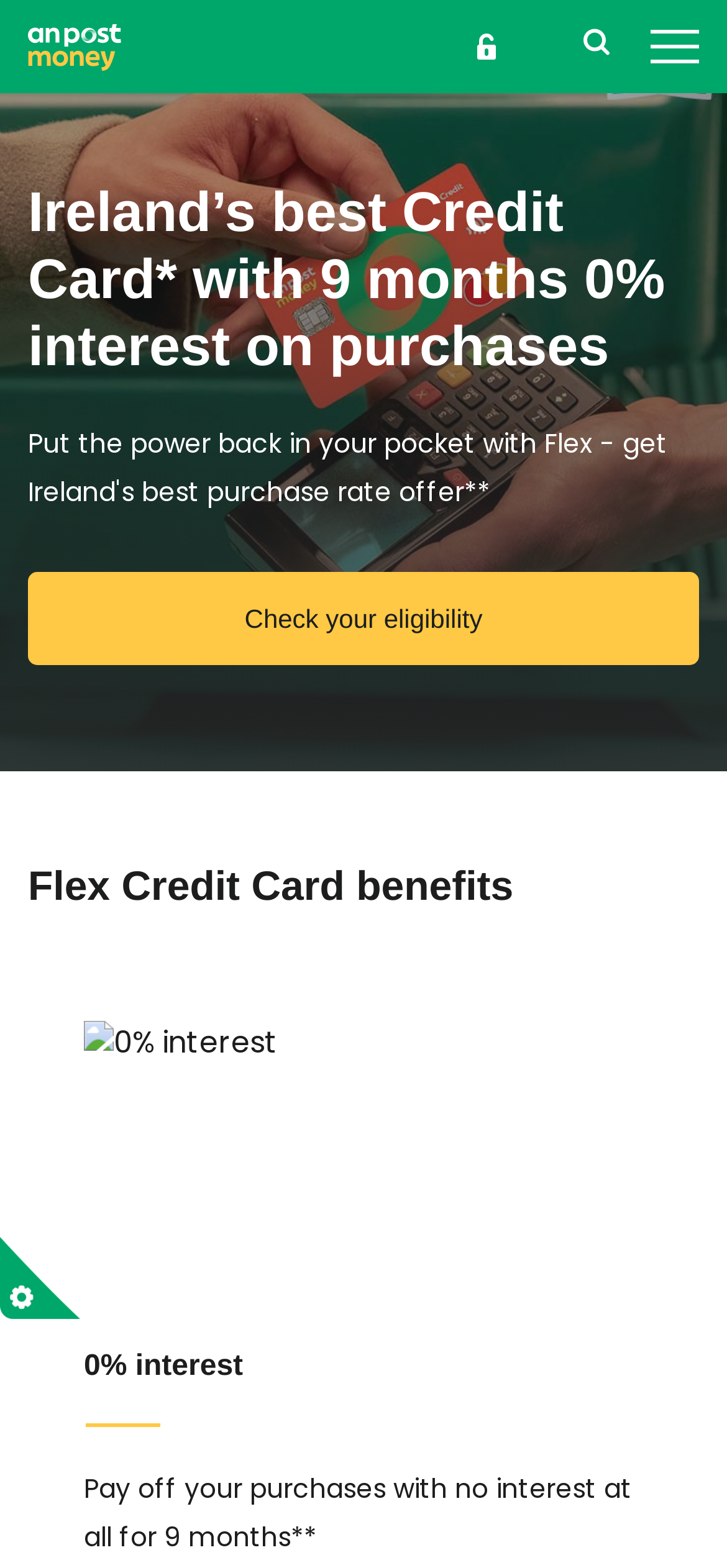What is the name of the credit card?
Answer with a single word or short phrase according to what you see in the image.

Flex Credit Card